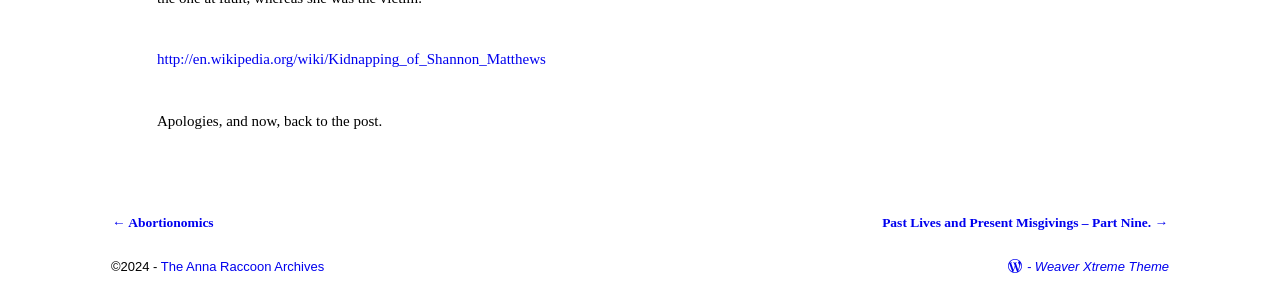Use a single word or phrase to answer this question: 
What is the title of the next post?

Past Lives and Present Misgivings – Part Nine